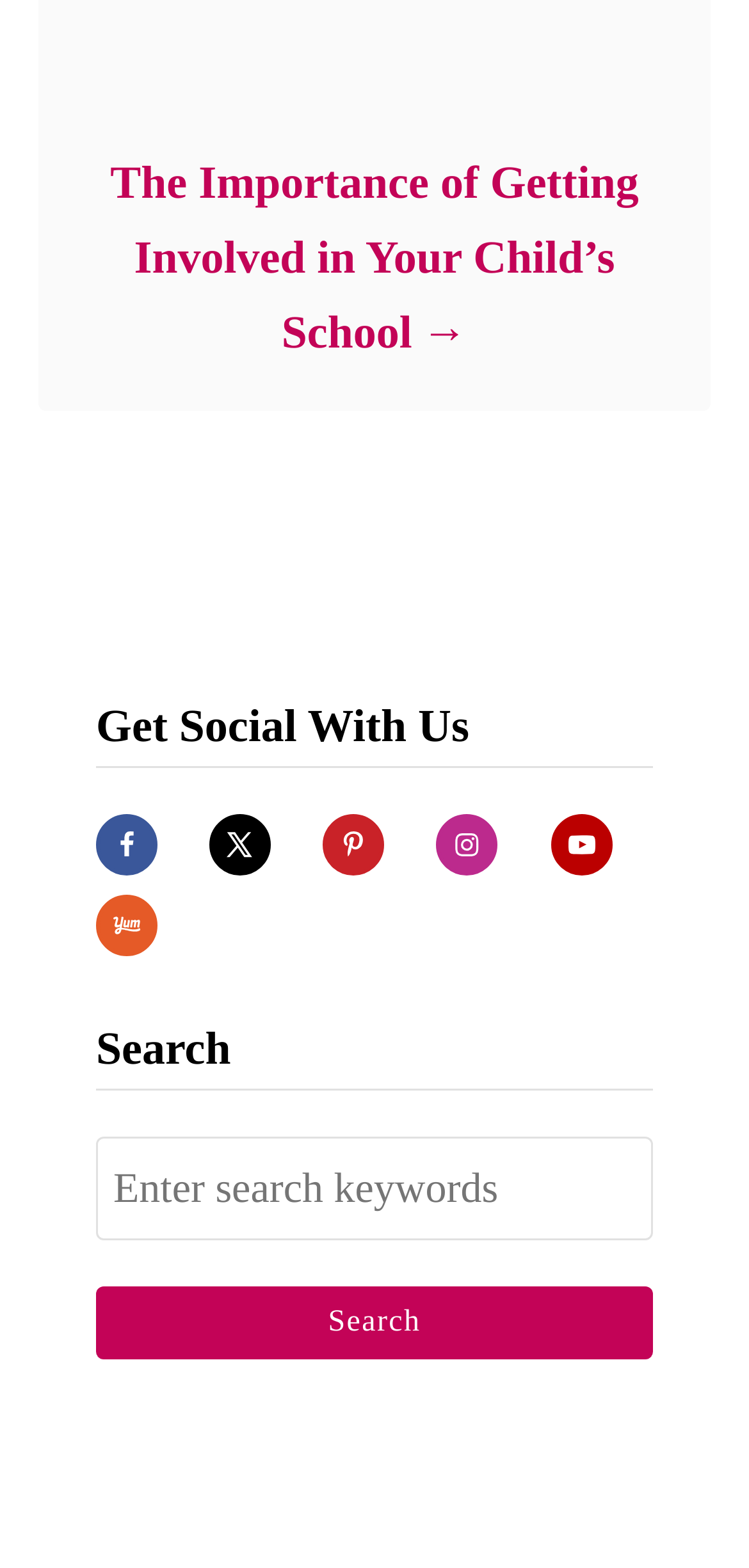Please answer the following question using a single word or phrase: 
How many social media platforms can you follow the website on?

5